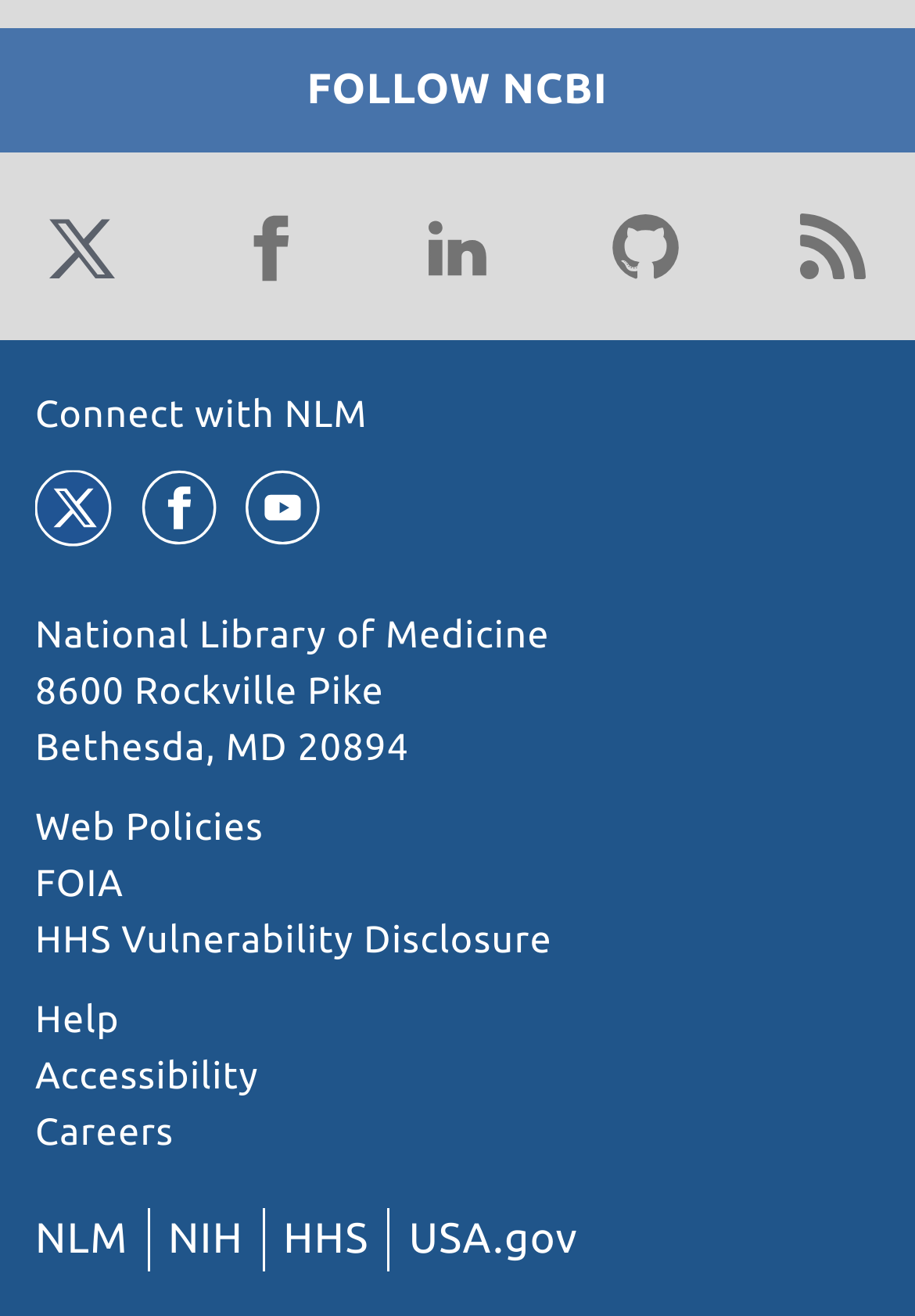Predict the bounding box of the UI element based on the description: "aria-label="Facebook"". The coordinates should be four float numbers between 0 and 1, formatted as [left, top, right, bottom].

[0.152, 0.355, 0.242, 0.418]